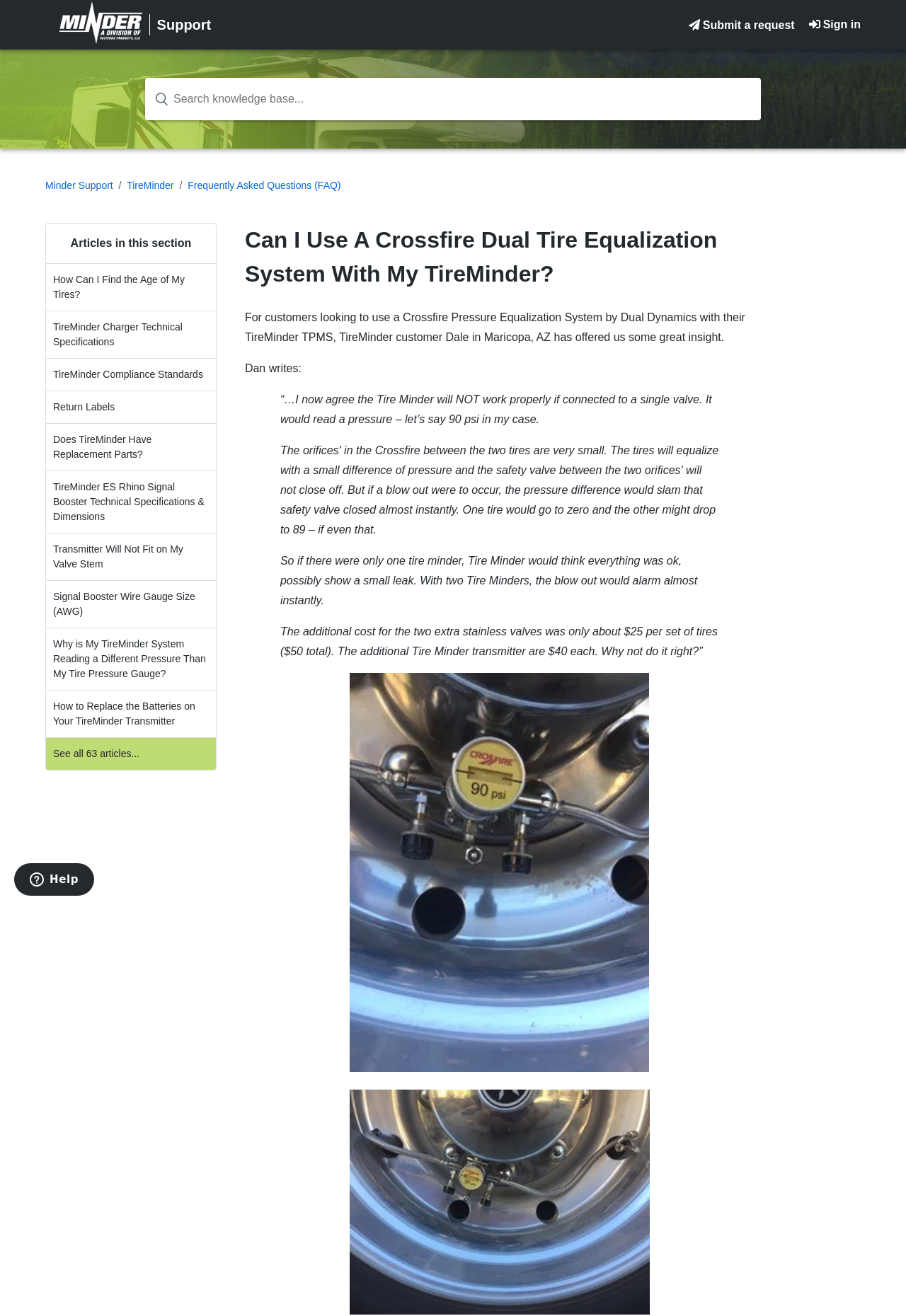Reply to the question with a single word or phrase:
What is the purpose of the safety valve in the Crossfire Pressure Equalization System?

To prevent blowouts